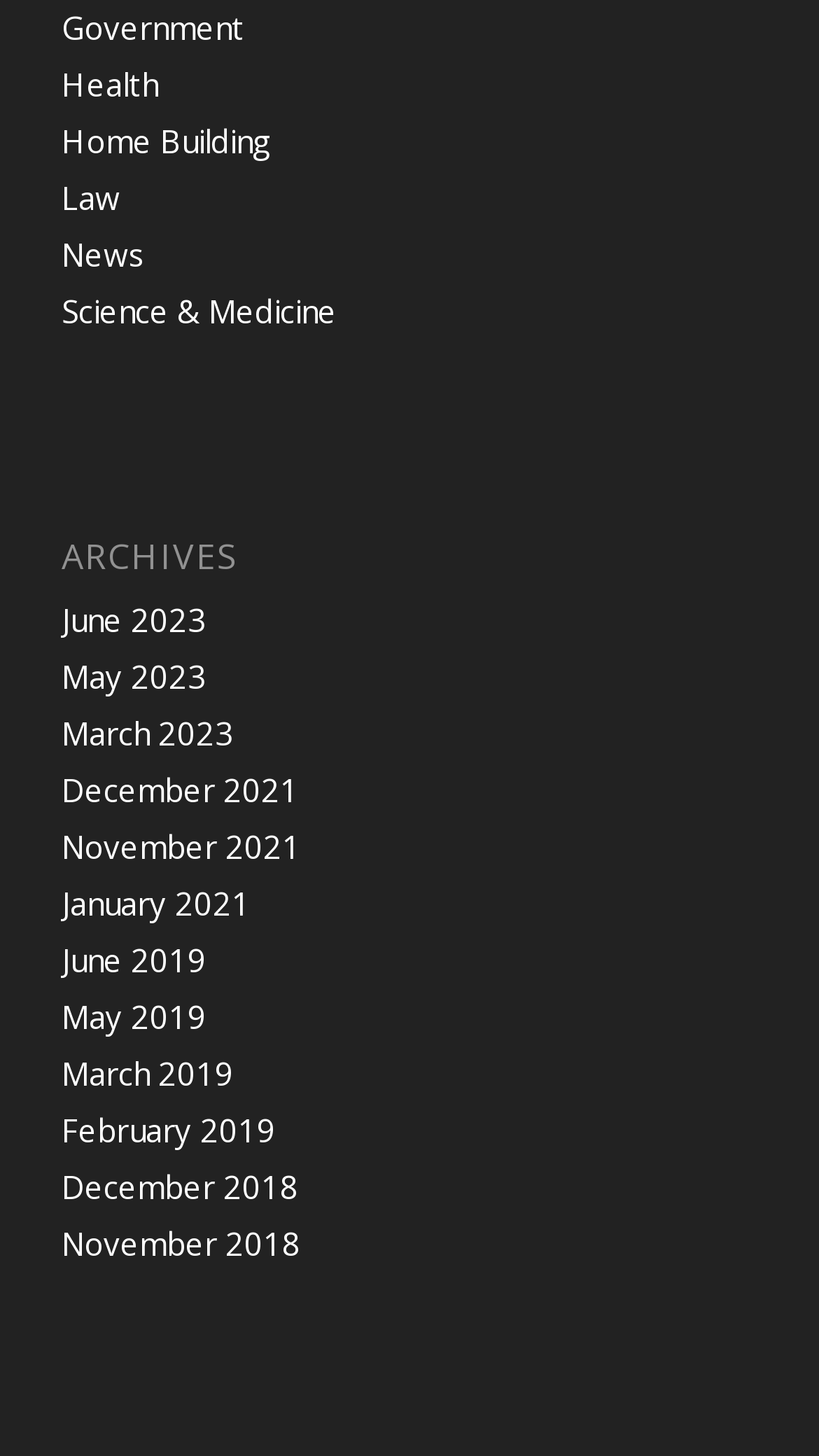Could you please study the image and provide a detailed answer to the question:
How many categories are listed?

I counted the number of links at the top of the page, which are 'Government', 'Health', 'Home Building', 'Law', 'News', and 'Science & Medicine', and found that there are 6 categories listed.